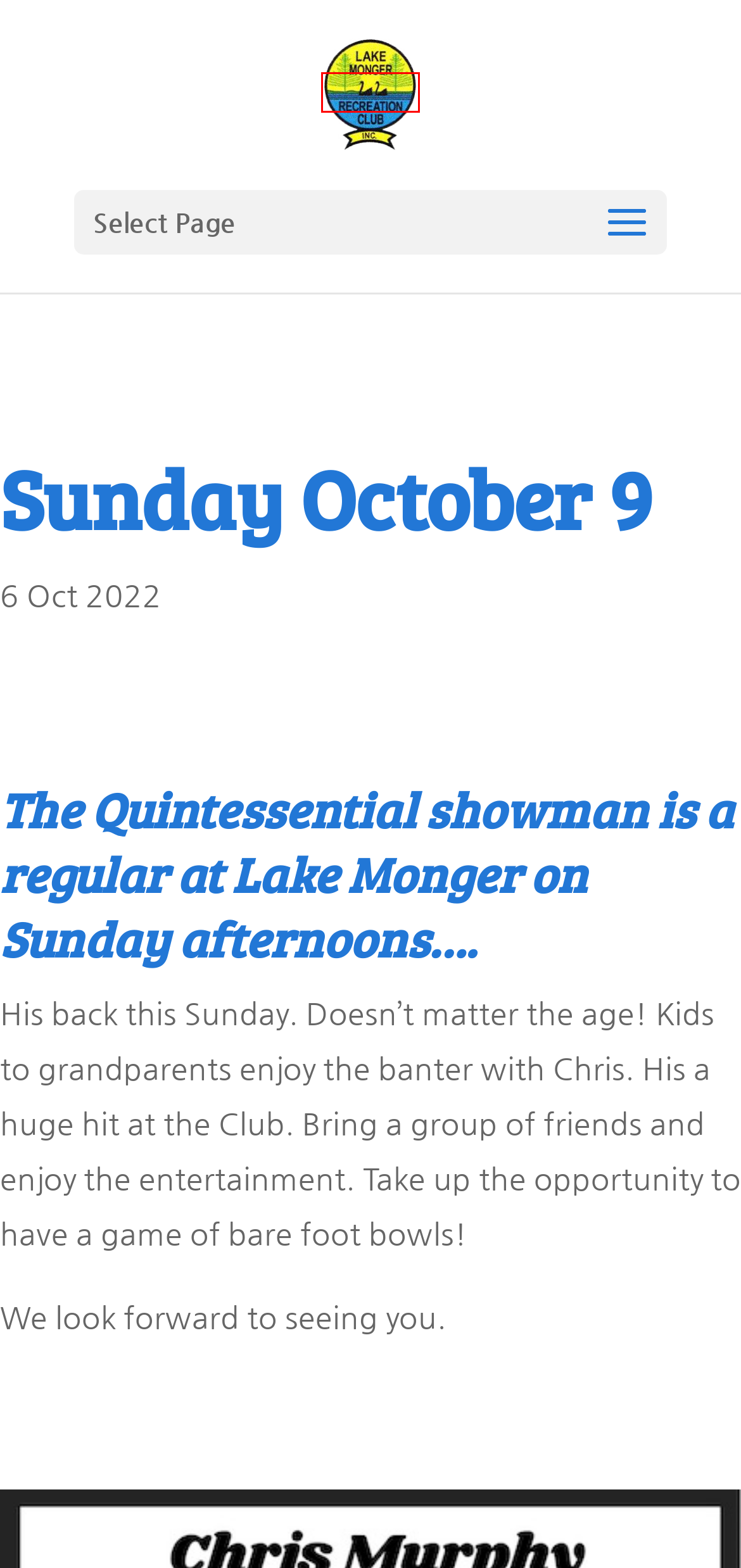You have a screenshot of a webpage with a red bounding box around a UI element. Determine which webpage description best matches the new webpage that results from clicking the element in the bounding box. Here are the candidates:
A. Friday 24 May - Lake Monger Recreation Club
B. Sunday May 19 - Lake Monger Recreation Club
C. Sunday October 2 - Lake Monger Recreation Club
D. Sunday May 26 - Lake Monger Recreation Club
E. Landingpage - WEB & WILD - Regine Endres
F. Happy Mother's Day - Lake Monger Recreation Club
G. Home - Lake Monger Recreation Club
H. Sunday October 16 - Lake Monger Recreation Club

G